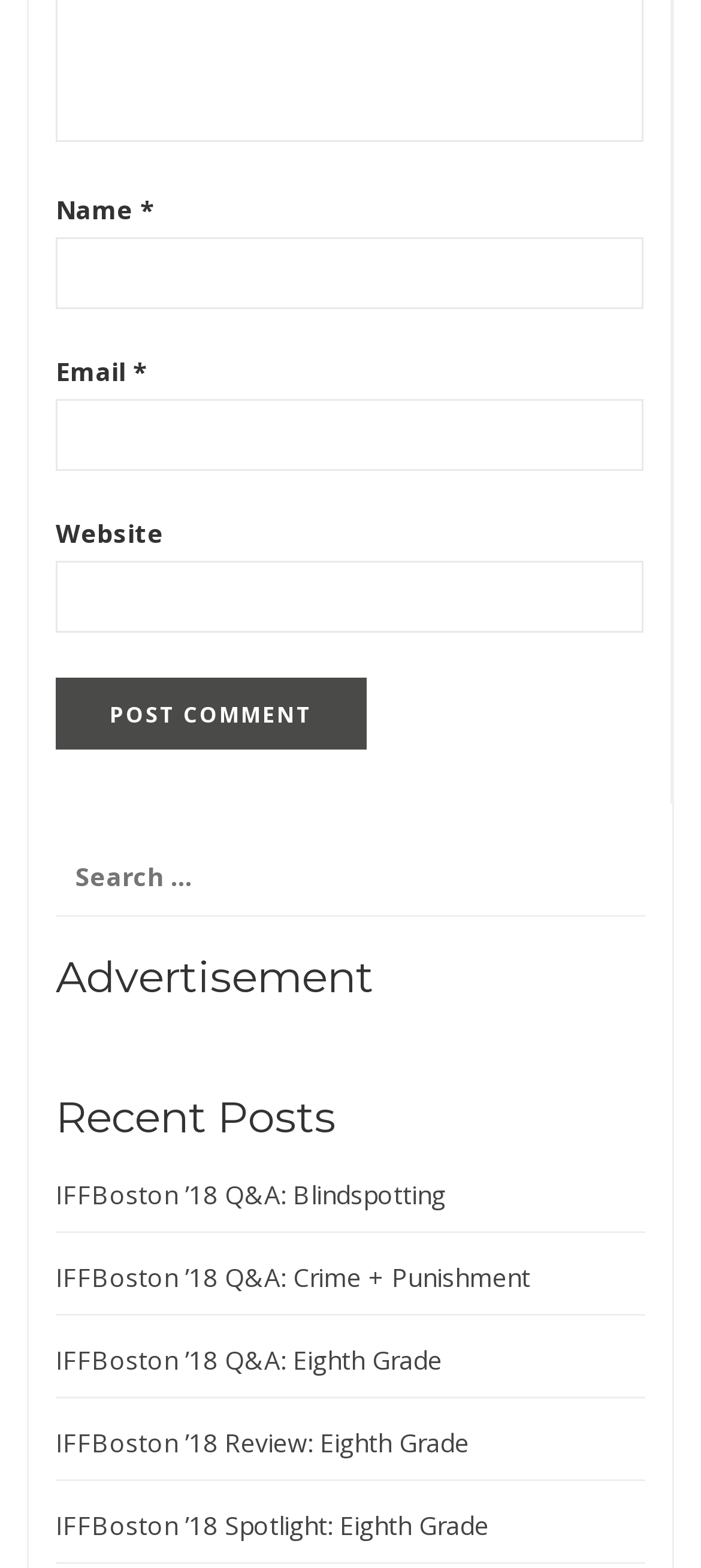How many textboxes are there?
Use the image to answer the question with a single word or phrase.

3